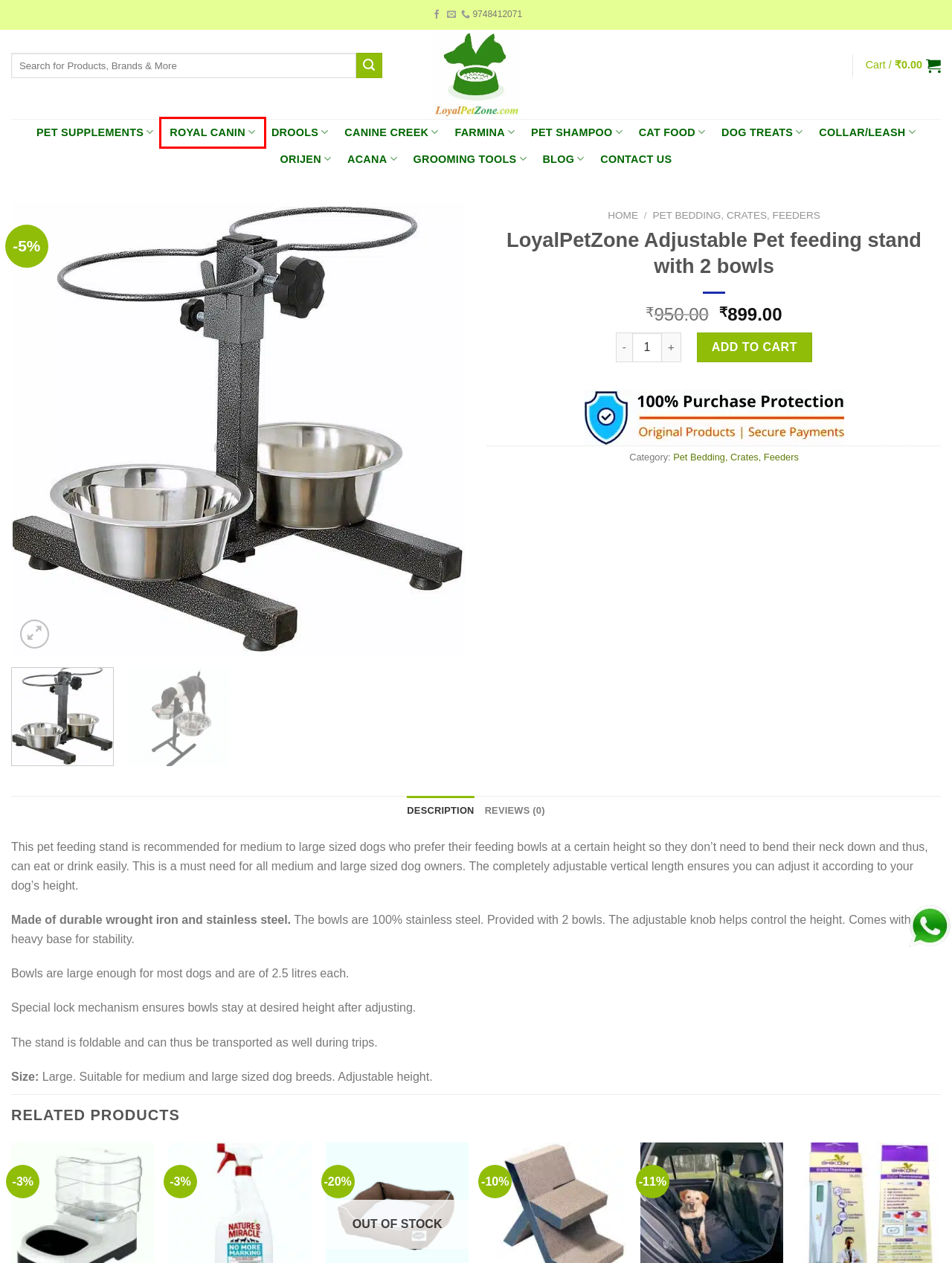Look at the screenshot of a webpage where a red bounding box surrounds a UI element. Your task is to select the best-matching webpage description for the new webpage after you click the element within the bounding box. The available options are:
A. Dog/cat Grooming Tools - LoyalPetZone
B. Pet Shampoo and Conditioner - LoyalPetZone
C. Drools Dog/Cat food - LoyalPetZone
D. Cart - LoyalPetZone
E. Blog - LoyalPetZone
F. Chews, Treats and Toys - LoyalPetZone
G. Pet Bedding, Crates, Feeders - LoyalPetZone
H. Royal Canin Dog food - LoyalPetZone

H